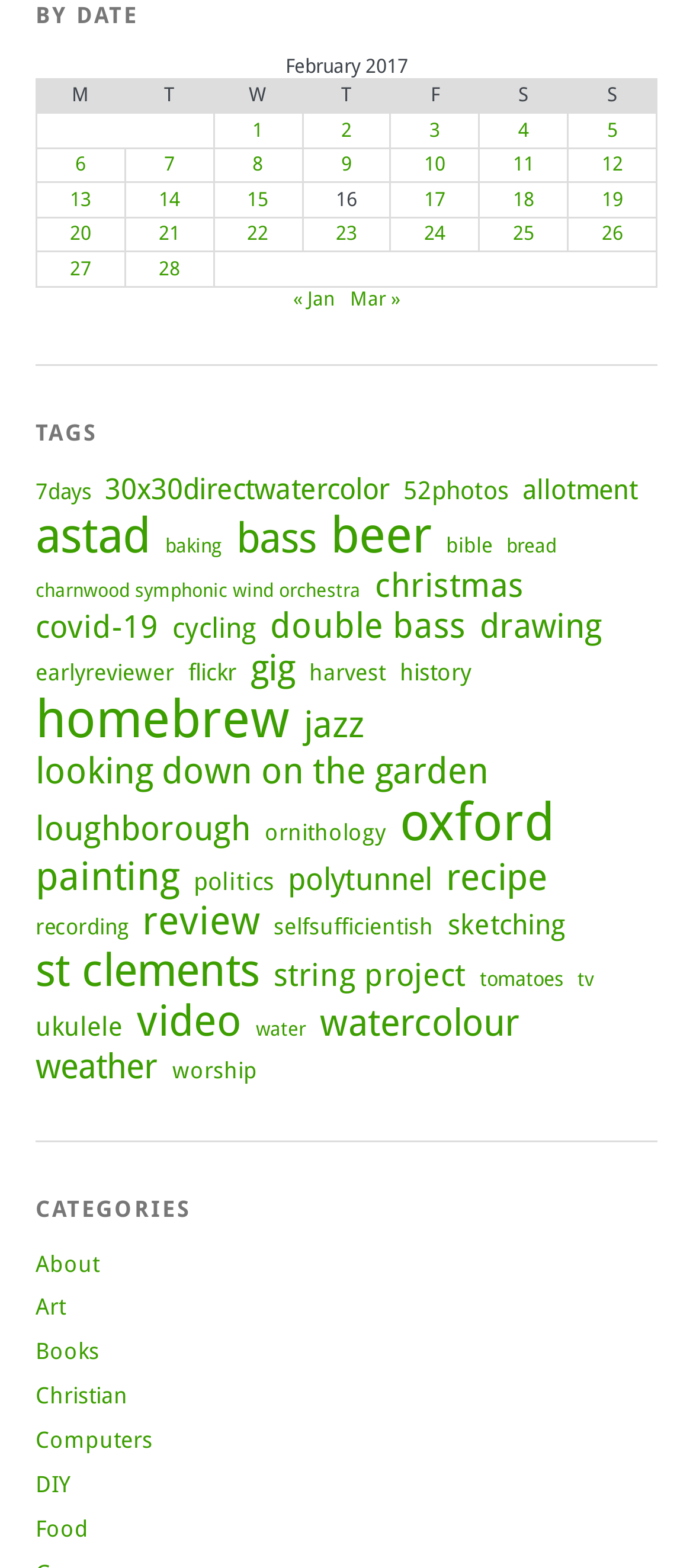Identify the bounding box coordinates of the specific part of the webpage to click to complete this instruction: "View posts published on 1 February 2017".

[0.364, 0.076, 0.38, 0.09]